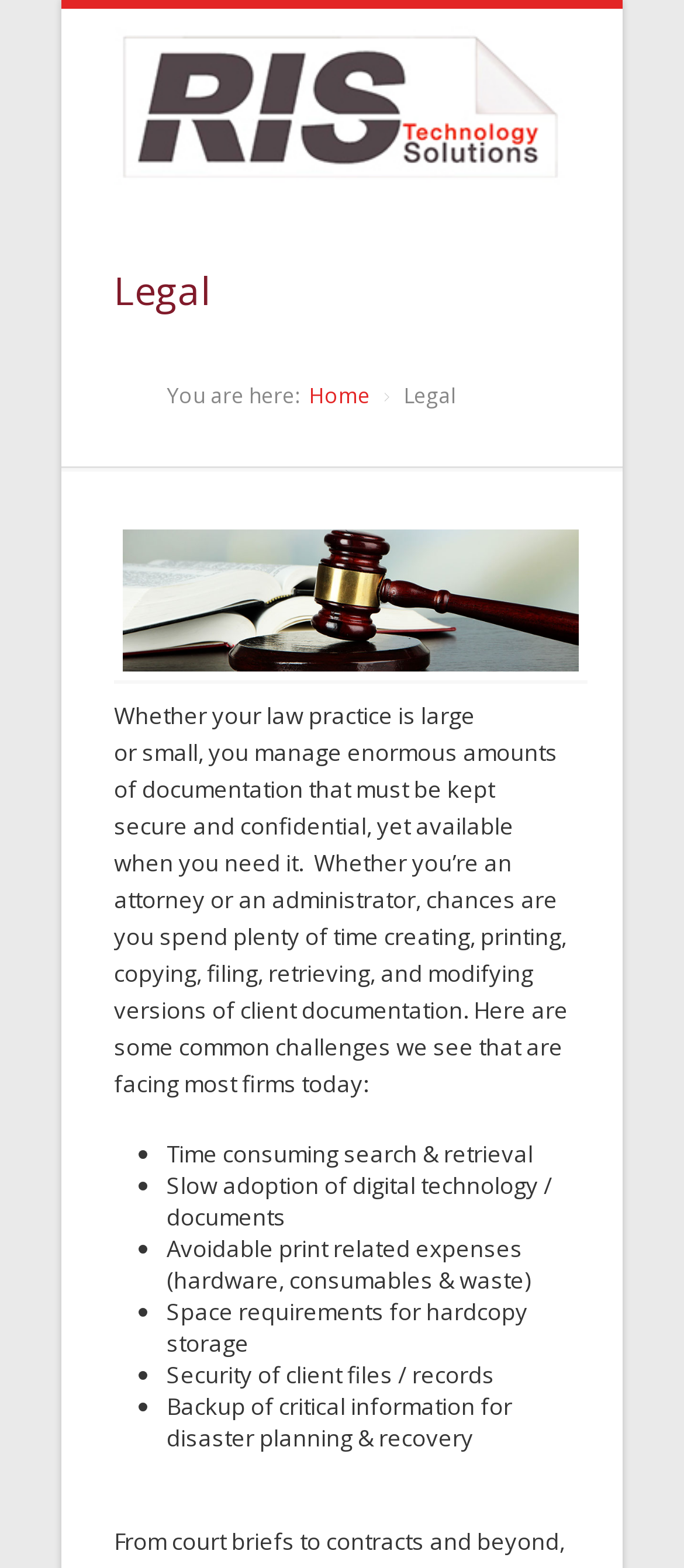Detail the various sections and features of the webpage.

The webpage is about RIS Solutions, a Premier Xerox Agency serving Owen Sound and area, which is a Fully Managed Technology Services Company. 

At the top of the page, there is a heading "RIS Solutions" with an image of the same name, taking up most of the width. To the left of this heading, there is a smaller heading "Legal". 

Below the "RIS Solutions" heading, there is a static text "You are here:" followed by a link "Home" with an image of "legal" on the right side. 

Further down, there is a large block of text describing the challenges faced by law practices in managing documentation, including security, confidentiality, and availability. 

Below this text, there is a list of five bullet points, each with a list marker and a static text describing common challenges faced by law firms, such as time-consuming search and retrieval, slow adoption of digital technology, avoidable print-related expenses, space requirements for hardcopy storage, and security of client files. 

At the very bottom of the page, there is a small static text with no content.